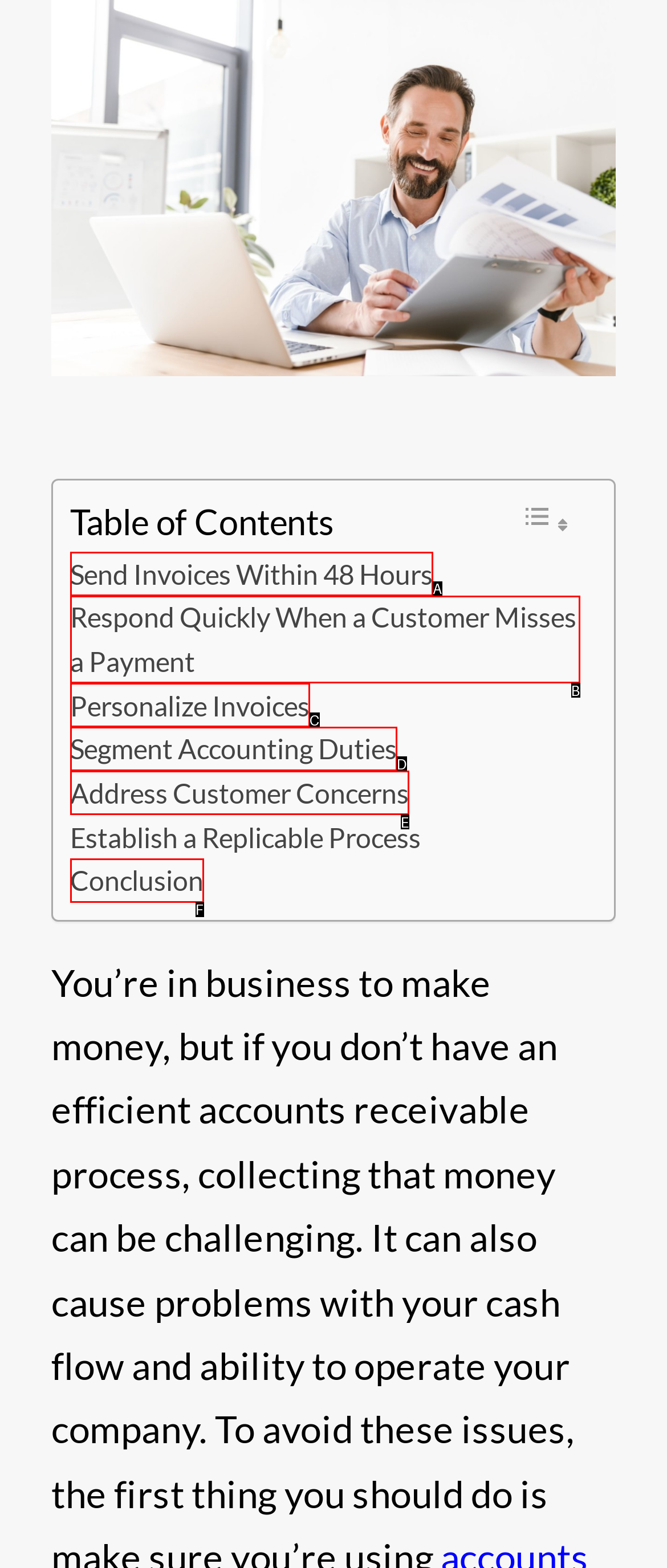Based on the description: Address Customer Concerns, select the HTML element that best fits. Reply with the letter of the correct choice from the options given.

E